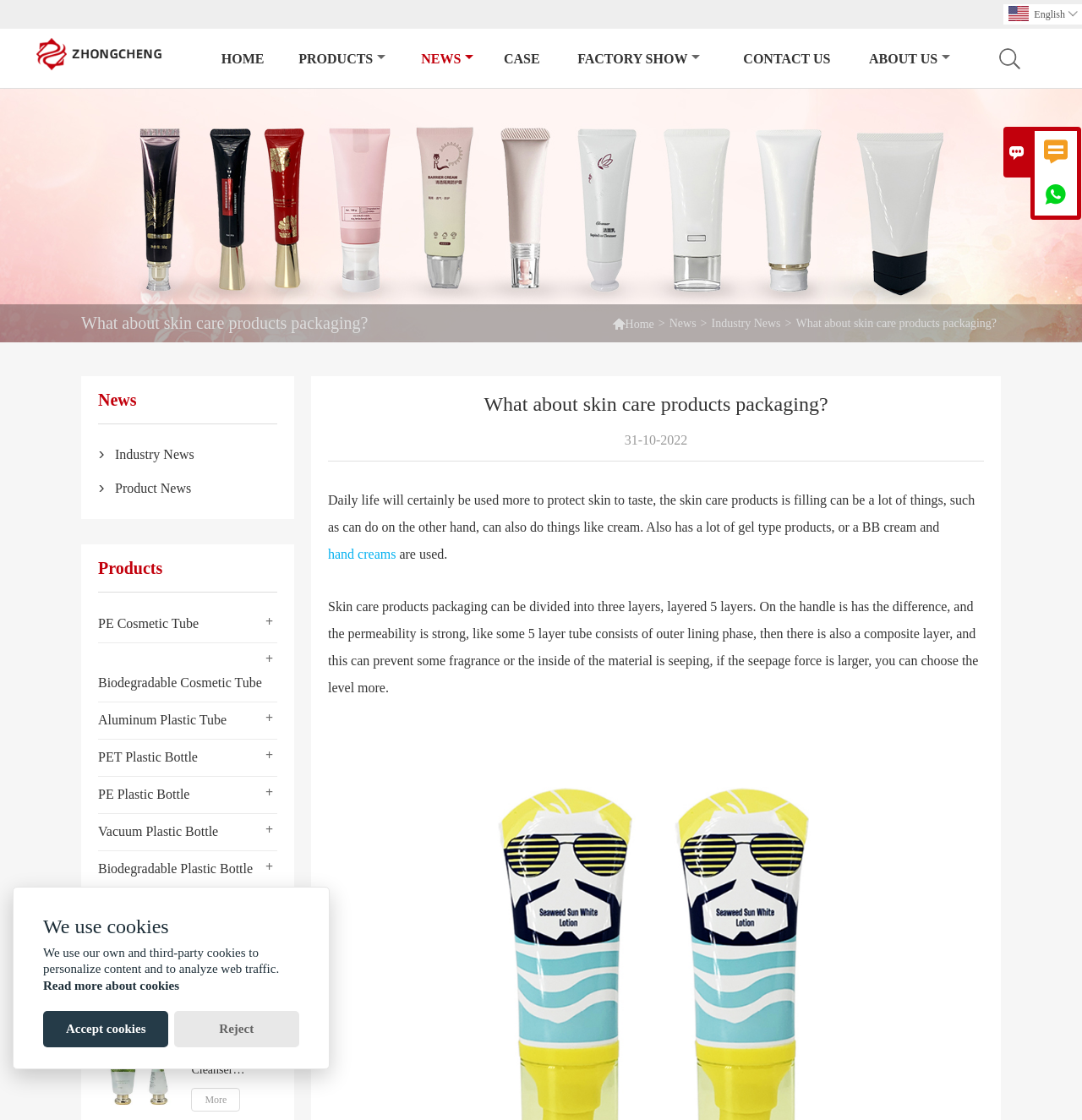Identify the bounding box coordinates for the element that needs to be clicked to fulfill this instruction: "Click the hand creams link". Provide the coordinates in the format of four float numbers between 0 and 1: [left, top, right, bottom].

[0.303, 0.483, 0.366, 0.507]